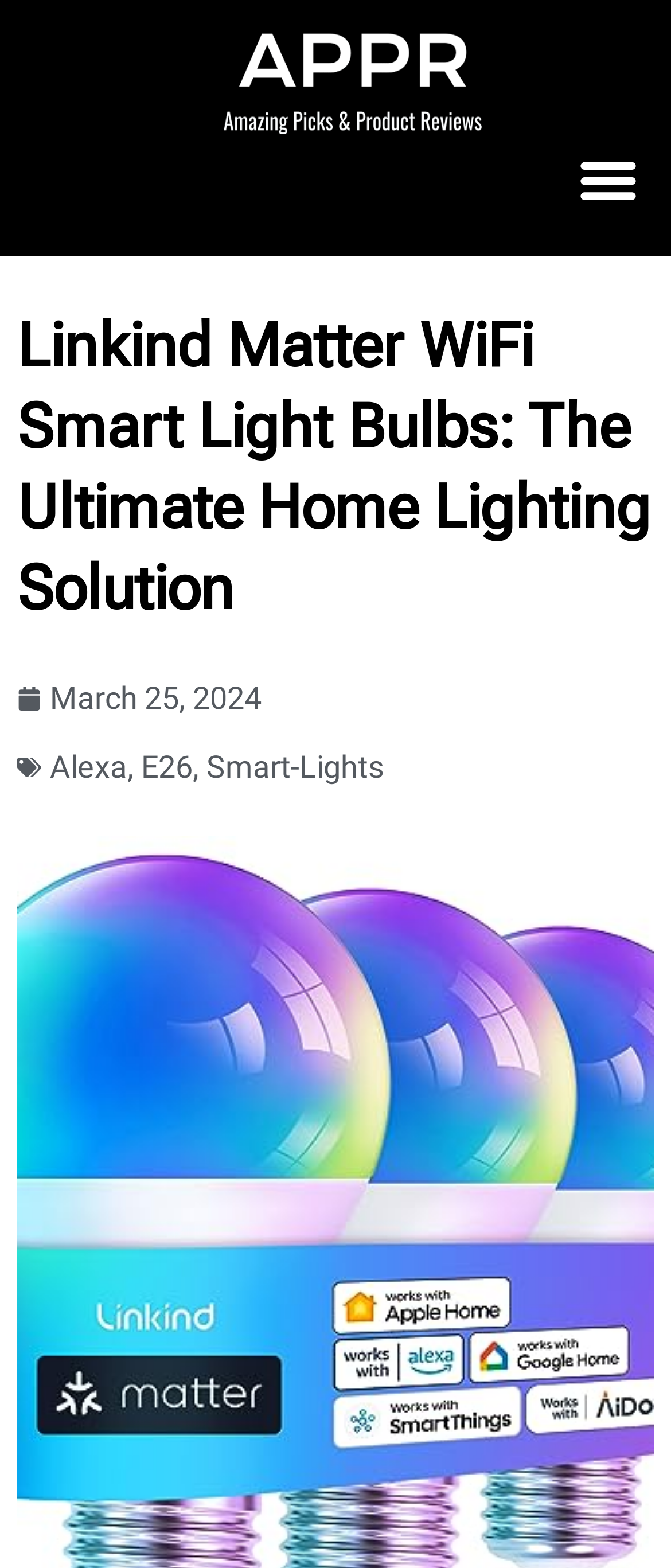What is the date mentioned on the webpage?
Can you provide a detailed and comprehensive answer to the question?

The date 'March 25, 2024' is mentioned on the webpage, which can be found in the time element with the bounding box coordinates [0.074, 0.433, 0.39, 0.456].